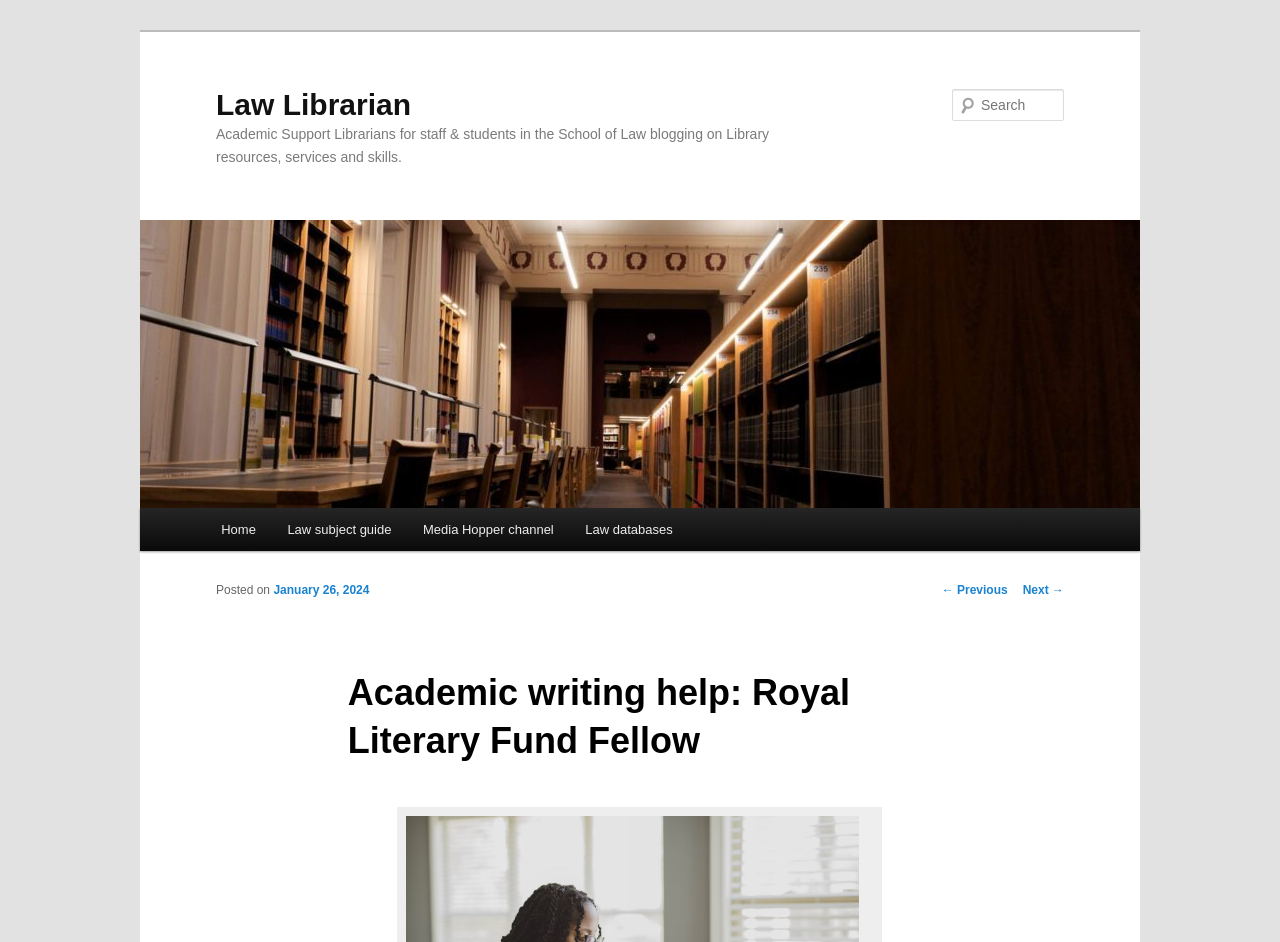Pinpoint the bounding box coordinates for the area that should be clicked to perform the following instruction: "View the previous post".

[0.736, 0.619, 0.787, 0.633]